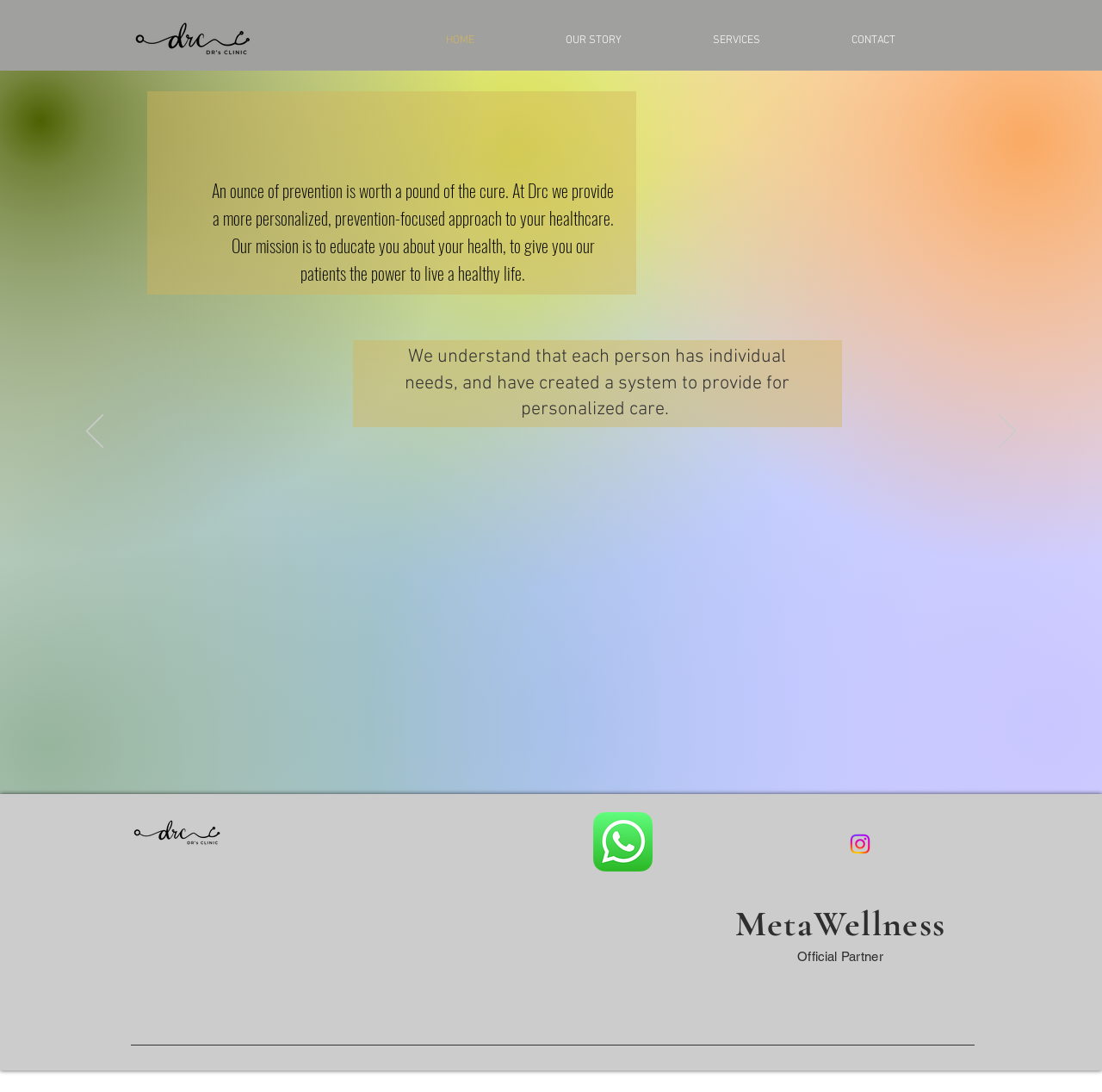Please indicate the bounding box coordinates for the clickable area to complete the following task: "Click the Instagram link". The coordinates should be specified as four float numbers between 0 and 1, i.e., [left, top, right, bottom].

[0.769, 0.761, 0.792, 0.785]